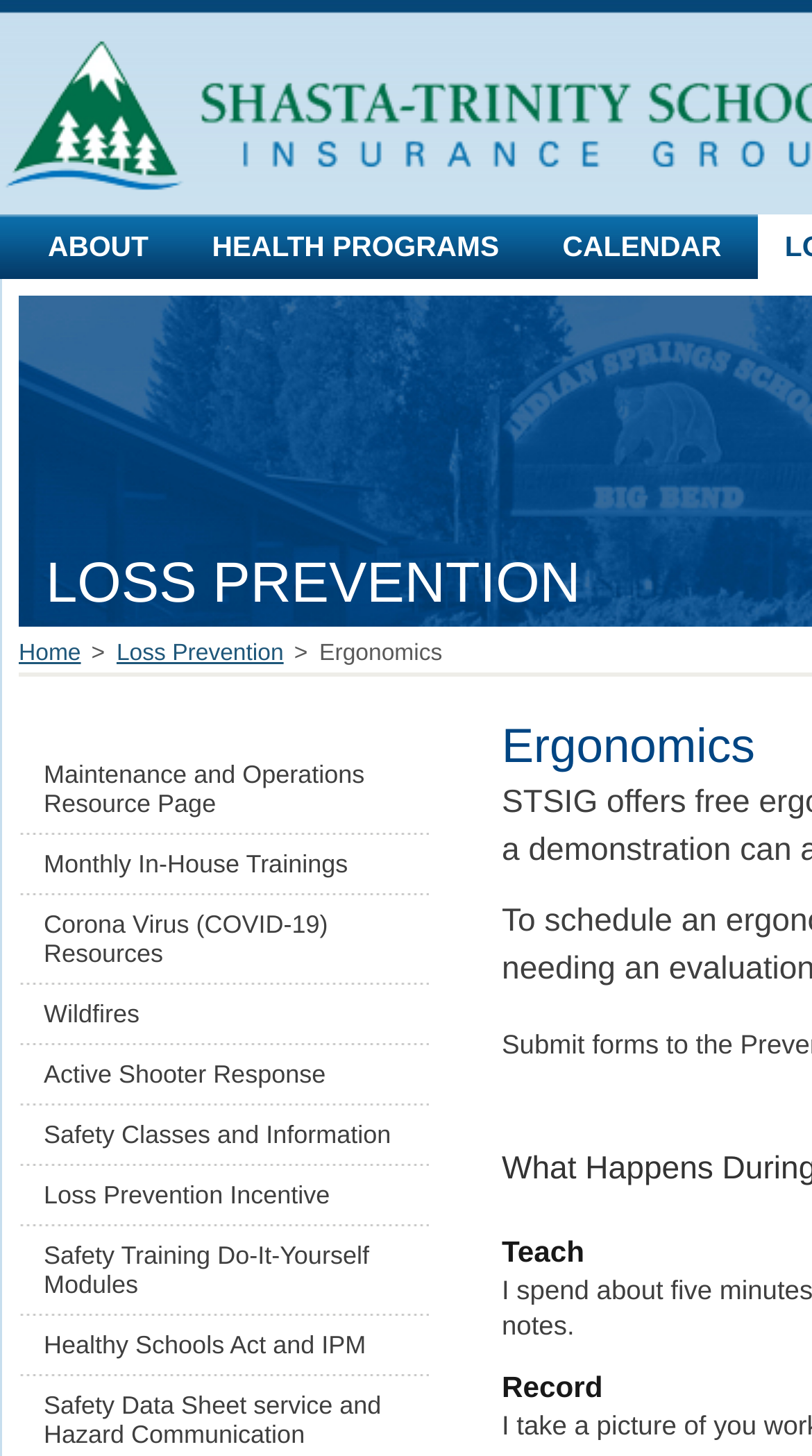Determine the bounding box for the UI element that matches this description: "Safety Classes and Information".

[0.023, 0.764, 0.528, 0.794]